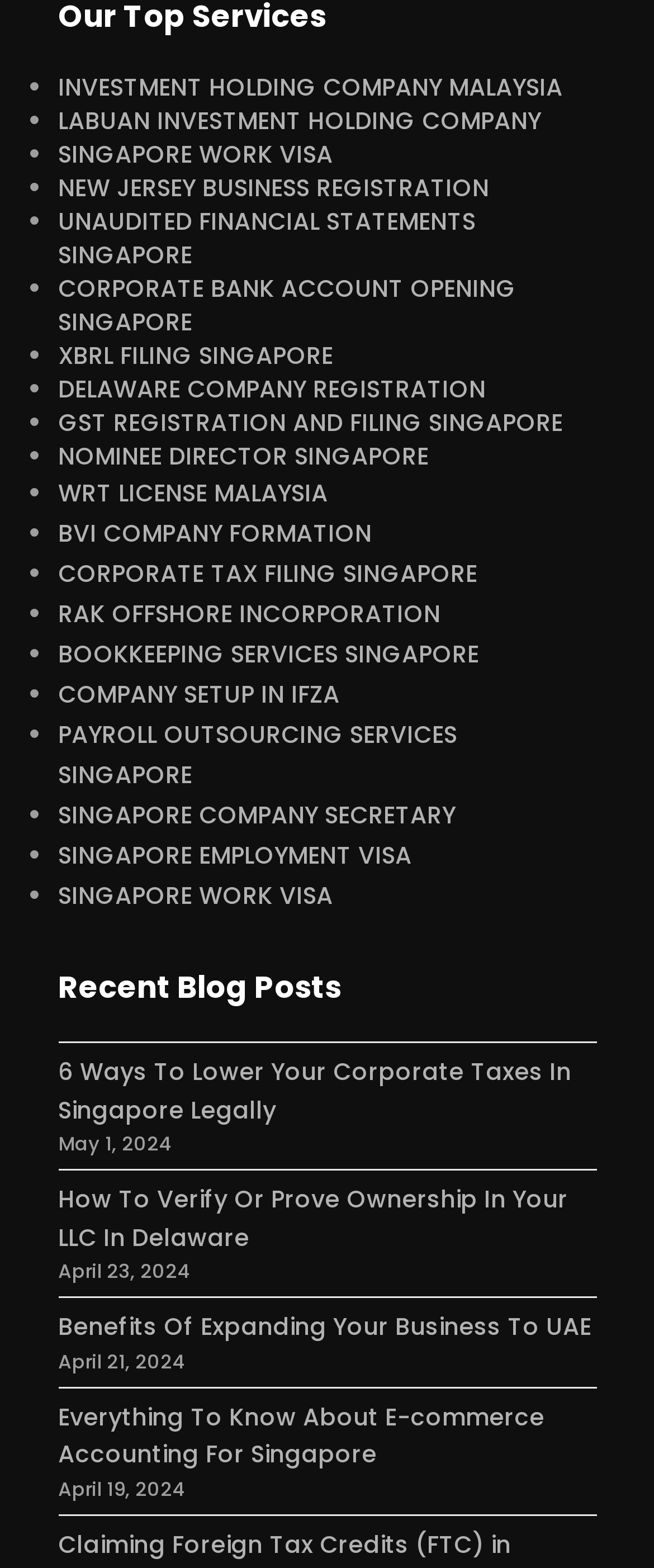Identify the bounding box coordinates of the part that should be clicked to carry out this instruction: "View 'GST REGISTRATION AND FILING SINGAPORE'".

[0.088, 0.259, 0.86, 0.281]